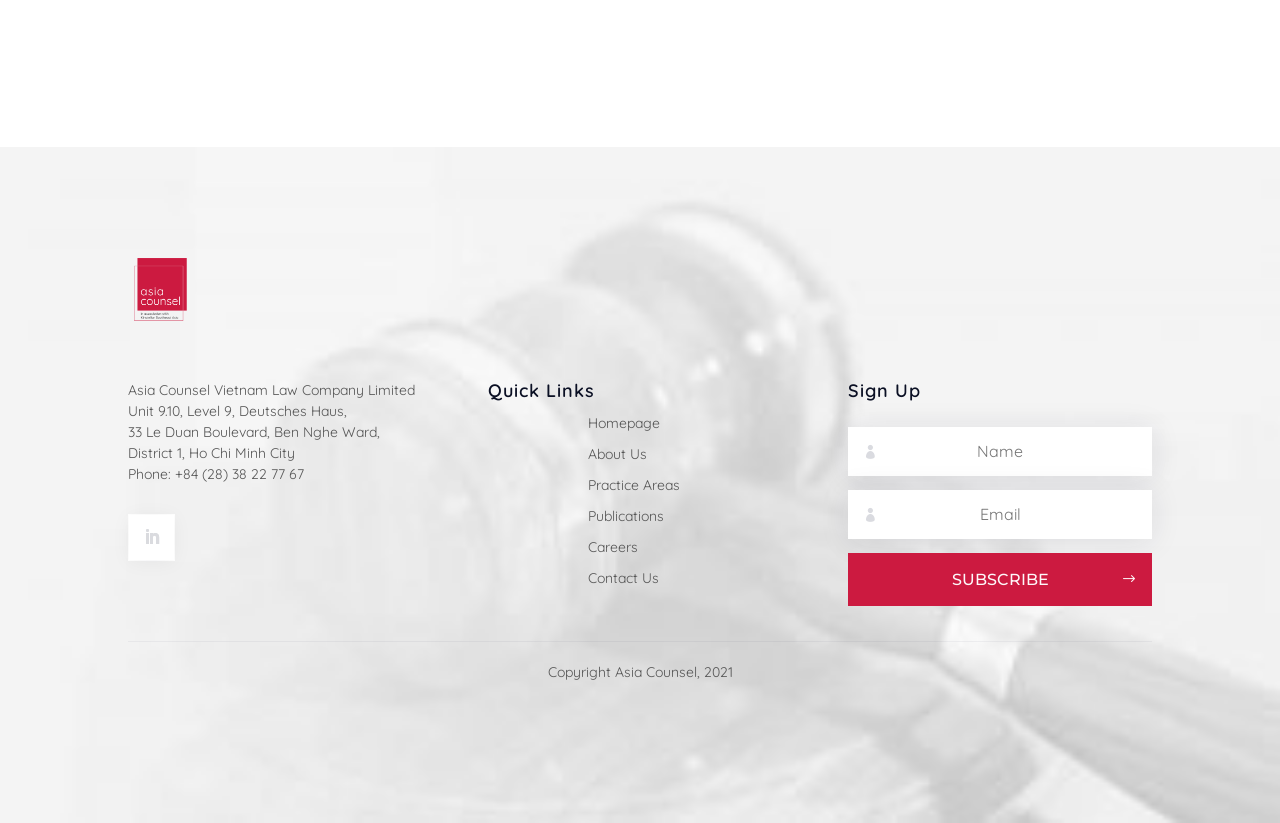Please pinpoint the bounding box coordinates for the region I should click to adhere to this instruction: "Go to Quick Links".

[0.381, 0.462, 0.619, 0.489]